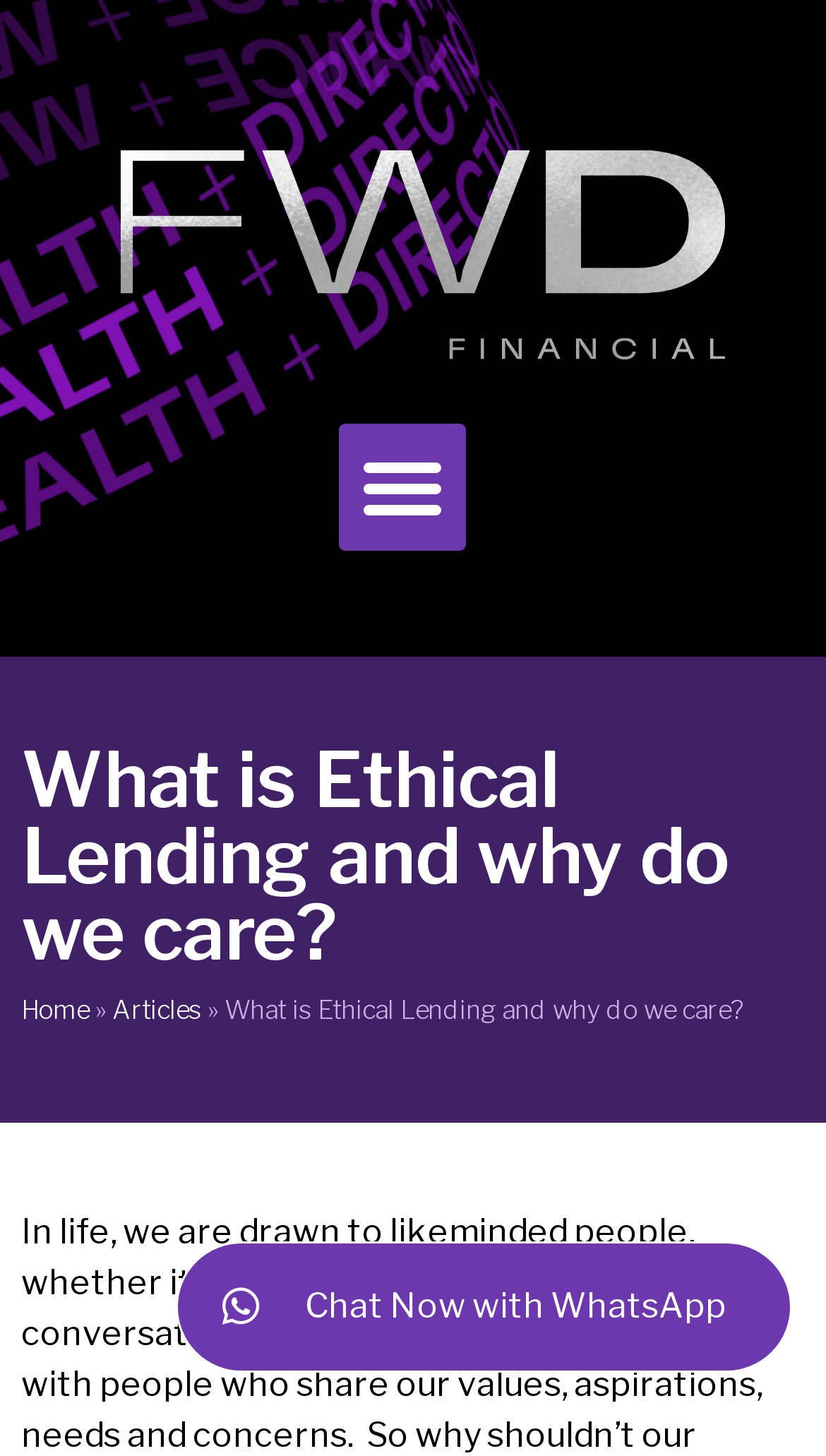What is the logo of the website?
Based on the screenshot, provide a one-word or short-phrase response.

FWD Financial Logo